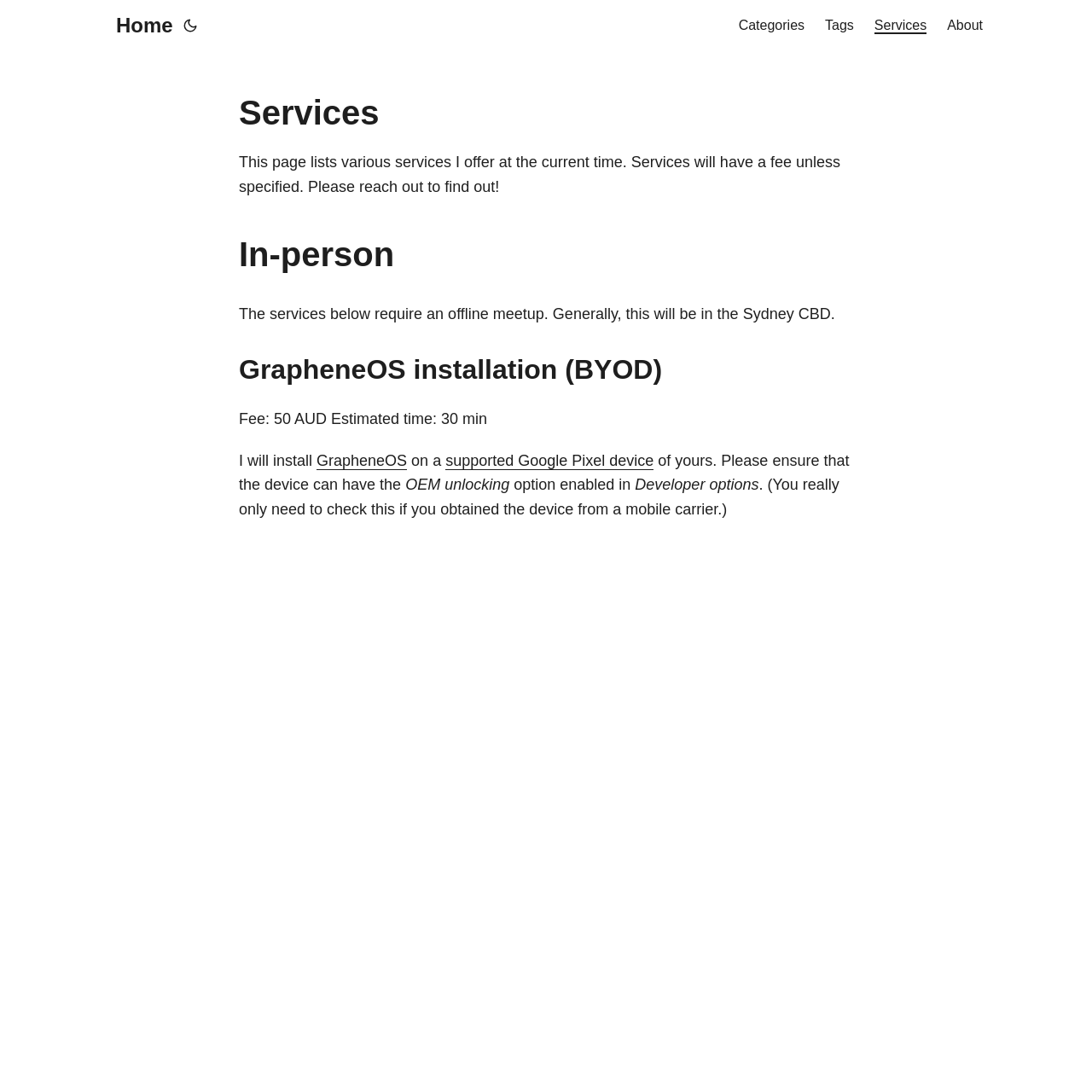Detail the features and information presented on the webpage.

This webpage is titled "Services | Kenny's Blog" and appears to be a list of services offered by the author. At the top left corner, there is a logo with a "Home" link, accompanied by a button with an icon. To the right of these elements, there are four links: "Categories", "Tags", "Services", and "About".

Below the top navigation bar, the main content area is divided into an article section. The article section starts with a header that reads "Services", followed by a paragraph of text that explains the purpose of the page. Below this, there is a subheading "In-person" that indicates the services listed below require an offline meetup in the Sydney CBD.

The first service listed is "GrapheneOS installation (BYOD)", which has a fee of 50 AUD and an estimated time of 30 minutes. The service description is broken down into several lines of text, with links to "GrapheneOS" and "supported Google Pixel device" embedded within the text. The description also includes specific requirements for the device, such as OEM unlocking and Developer options.

Overall, the webpage appears to be a simple list of services with brief descriptions and relevant details.